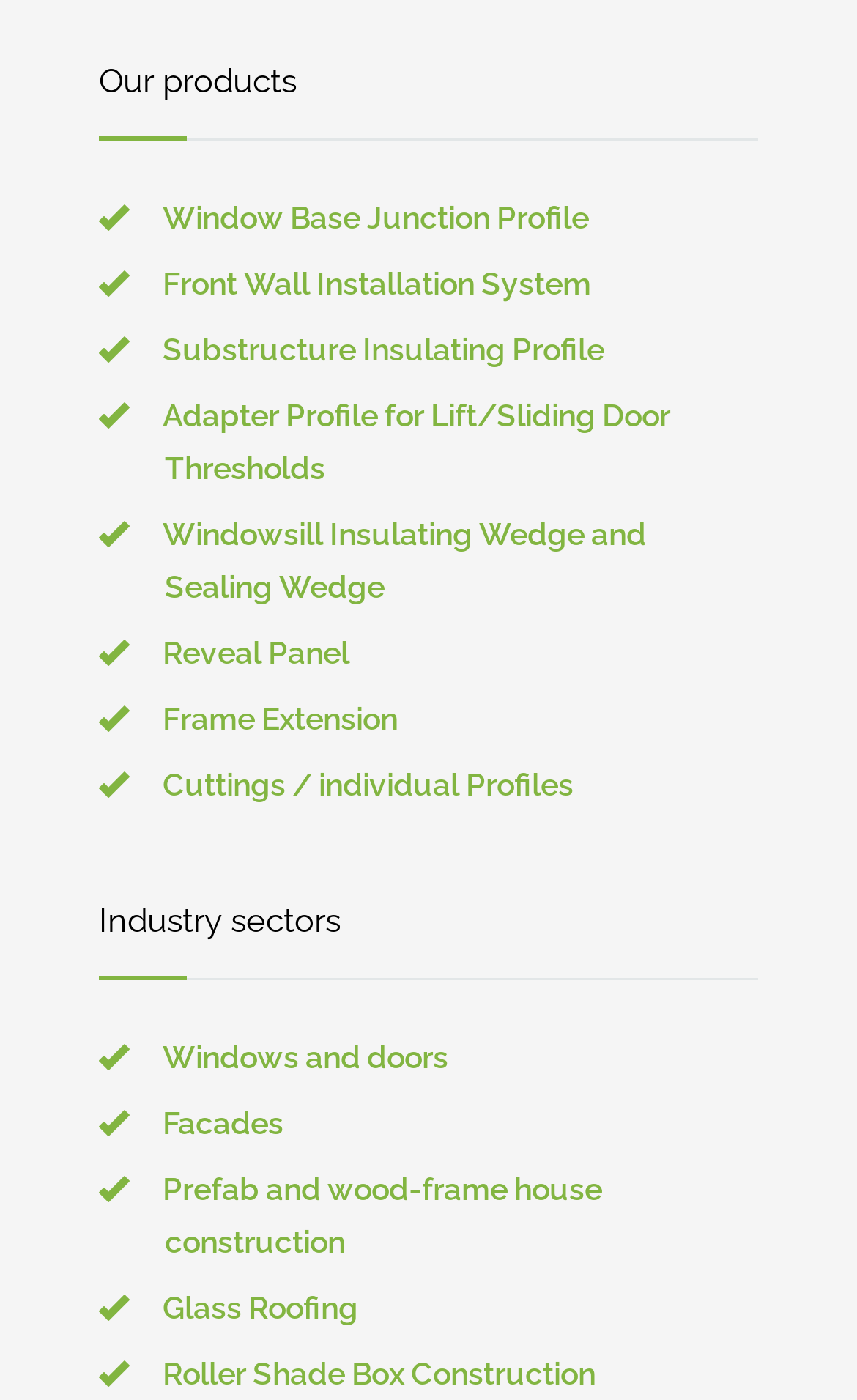Please determine the bounding box coordinates of the element's region to click for the following instruction: "Learn about Front Wall Installation System".

[0.19, 0.19, 0.69, 0.215]